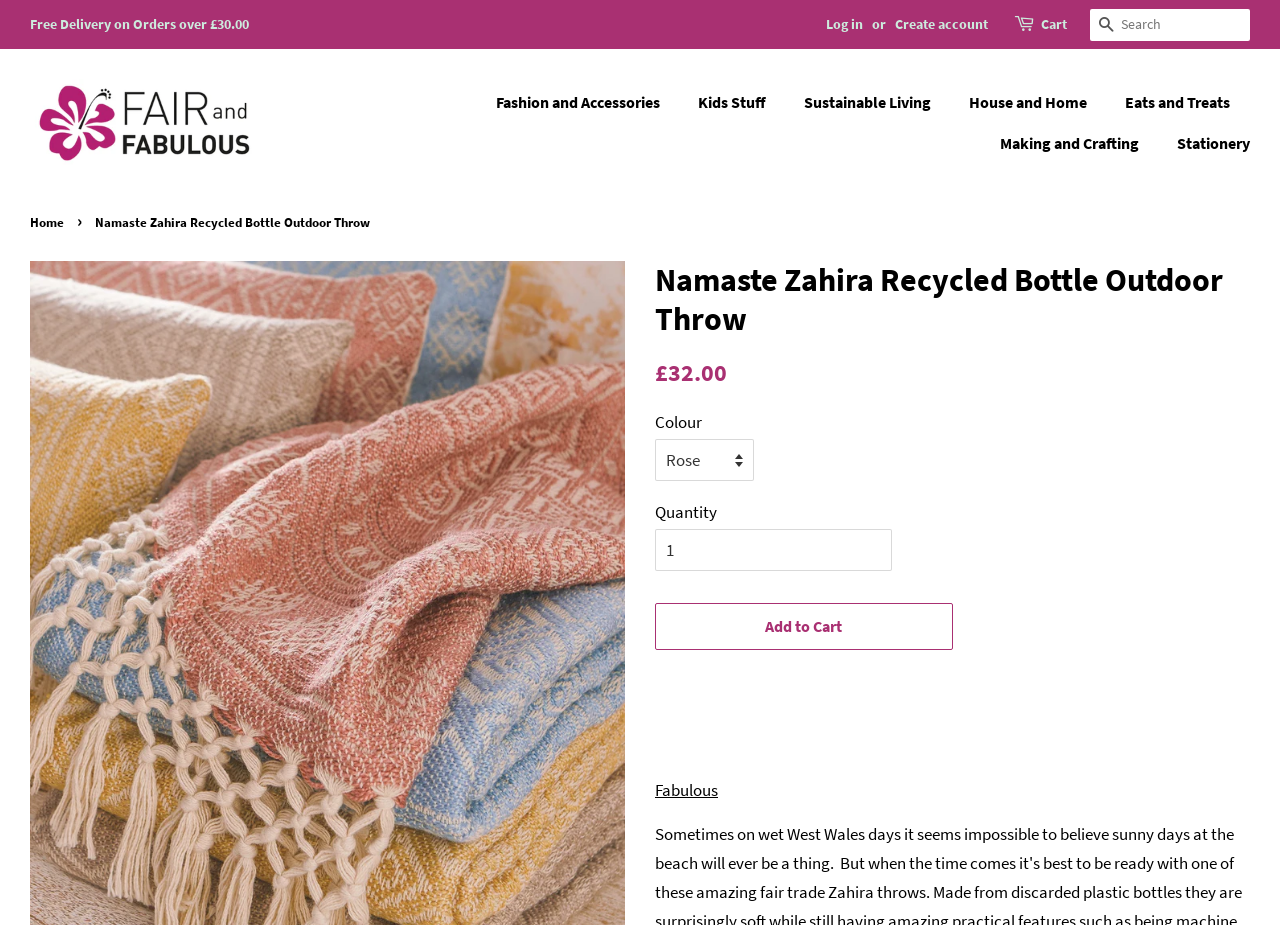Determine the bounding box coordinates of the clickable region to execute the instruction: "Create an account". The coordinates should be four float numbers between 0 and 1, denoted as [left, top, right, bottom].

[0.699, 0.016, 0.772, 0.035]